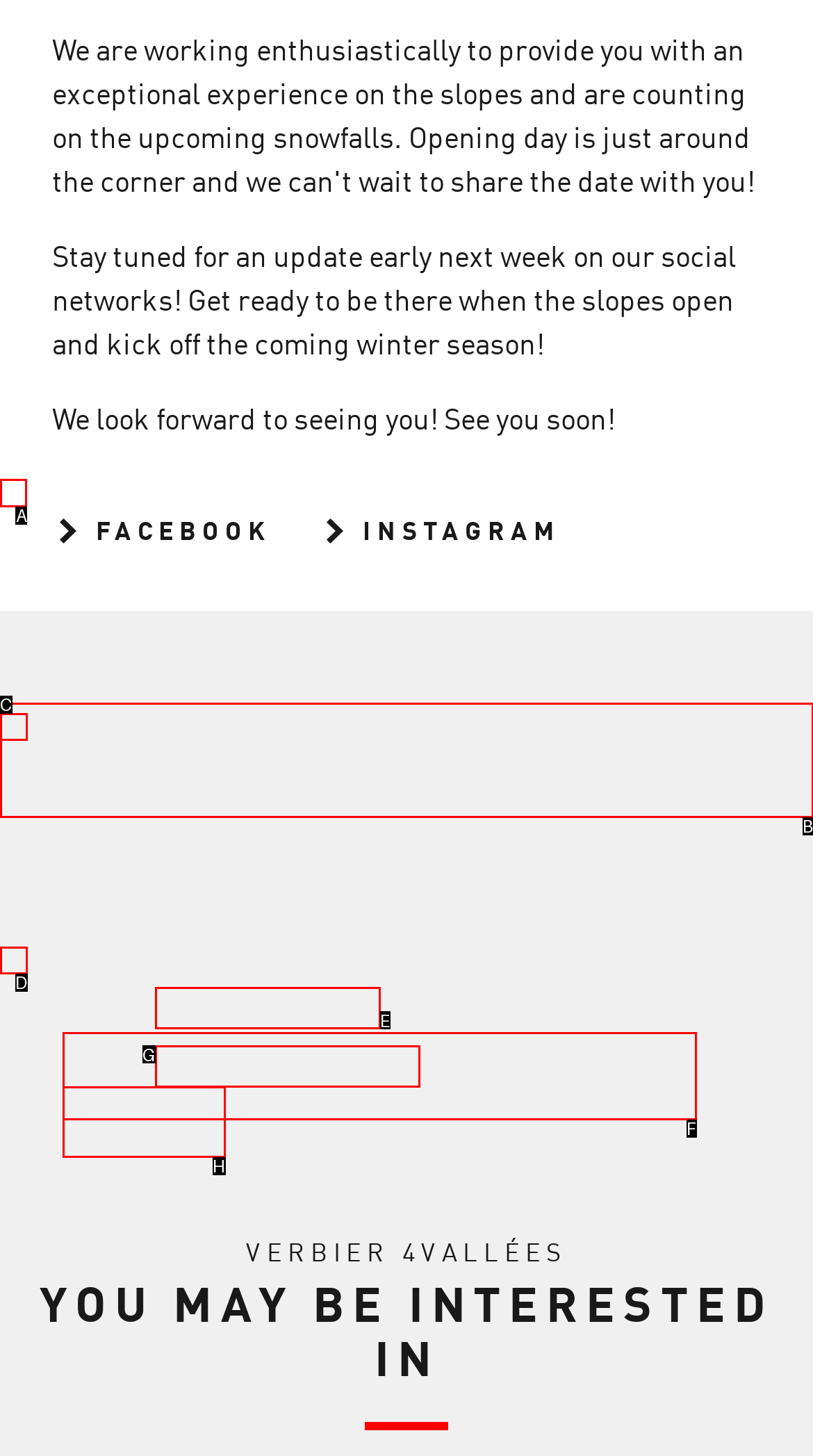Select the letter of the UI element that matches this task: Select the Strictly necessary radio button
Provide the answer as the letter of the correct choice.

A